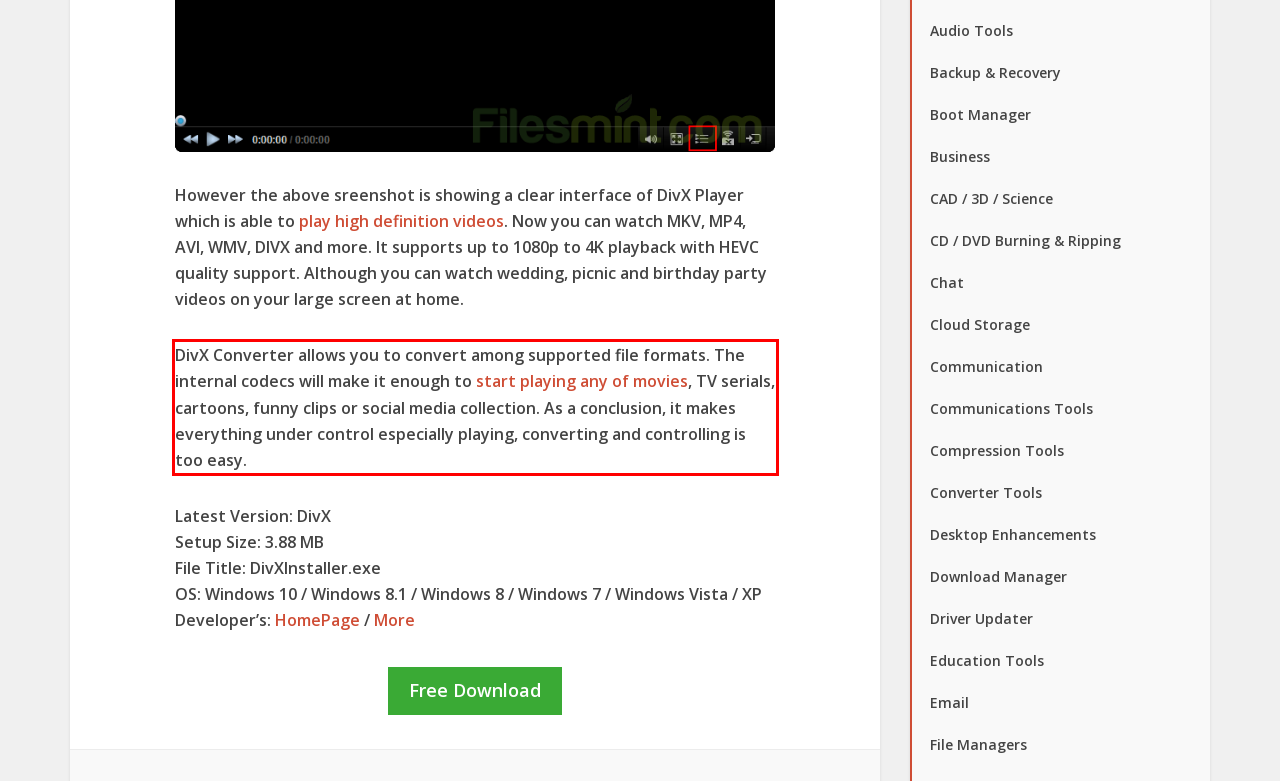The screenshot you have been given contains a UI element surrounded by a red rectangle. Use OCR to read and extract the text inside this red rectangle.

DivX Converter allows you to convert among supported file formats. The internal codecs will make it enough to start playing any of movies, TV serials, cartoons, funny clips or social media collection. As a conclusion, it makes everything under control especially playing, converting and controlling is too easy.